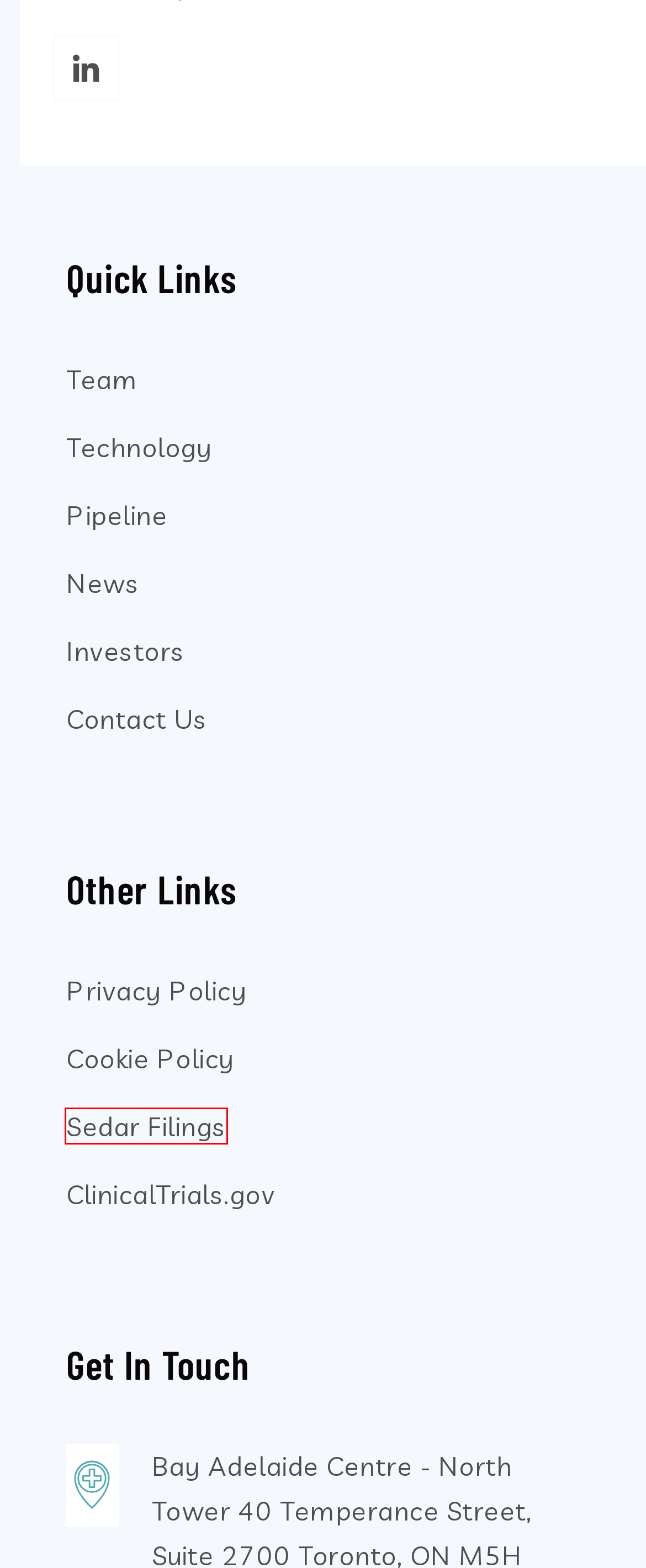Given a screenshot of a webpage with a red bounding box around a UI element, please identify the most appropriate webpage description that matches the new webpage after you click on the element. Here are the candidates:
A. SEDAR+ - Landing Page
B. Pipeline – Helixbiopharma
C. Cookie Policy – Helixbiopharma
D. Team – Helixbiopharma
E. Privacy Policy – Helixbiopharma
F. ClinicalTrials.gov
G. News – Helixbiopharma
H. Contact Us – Helixbiopharma

A